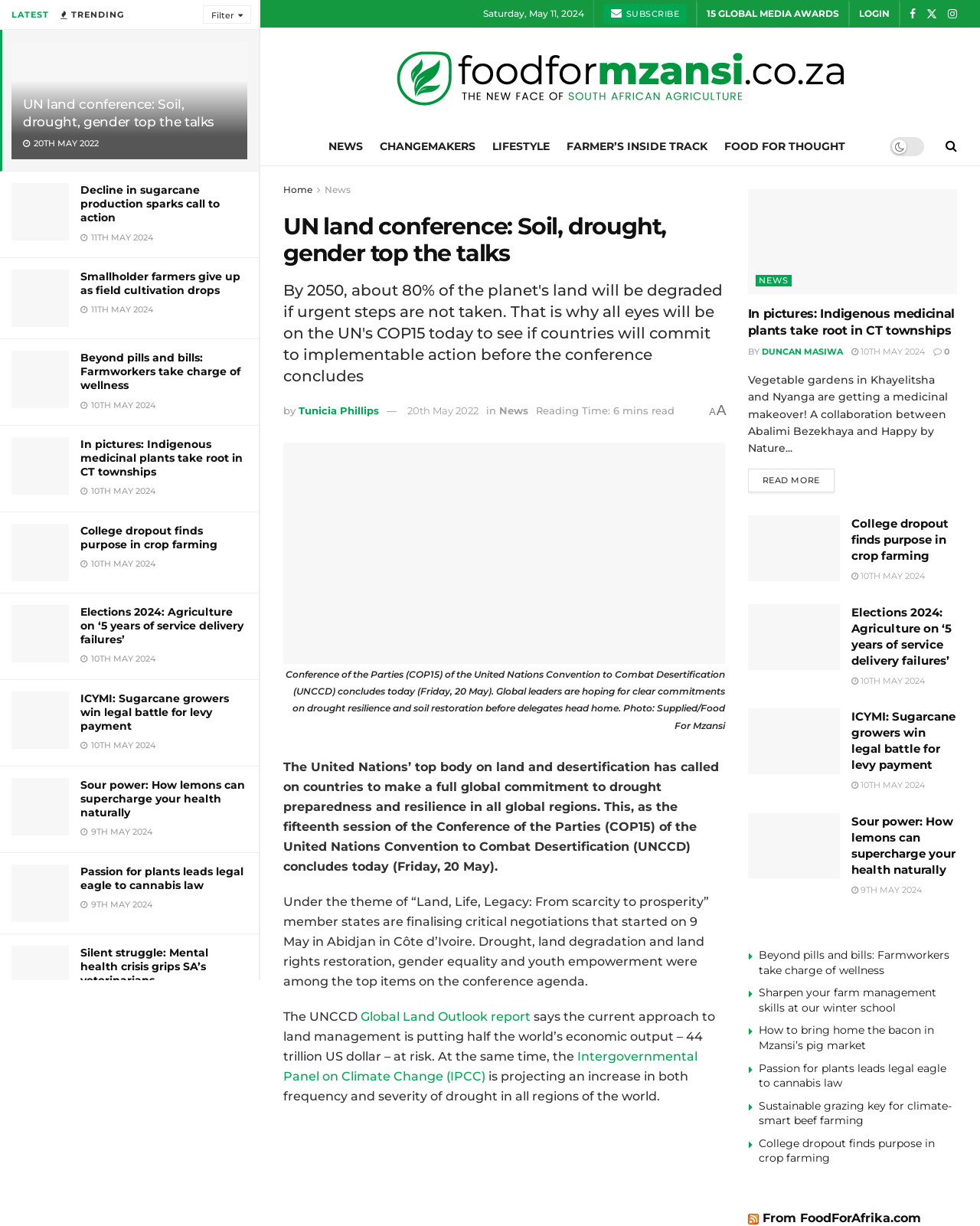Can you give a comprehensive explanation to the question given the content of the image?
What is the name of the organization that provides health screenings to farmworkers?

The name of the organization that provides health screenings to farmworkers can be determined by reading the text 'Food For Mzansi and Health For Mzansi’s Agricultural Workers Day' which is located in the article 'Free health screenings! Farmworkers in Robertson in the Western Cape had free access to blood pressure, cholesterol, diabetes, and HIV/Aids tests'.